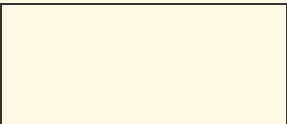Generate an elaborate caption that includes all aspects of the image.

The image illustrates key information on how to start a tent rental business successfully. This section is part of an article authored by Allen Campbell, published on January 23, 2023. The article aims to guide readers through the essential steps and considerations involved in establishing a thriving tent rental business, offering insights for aspiring entrepreneurs in the event planning industry.